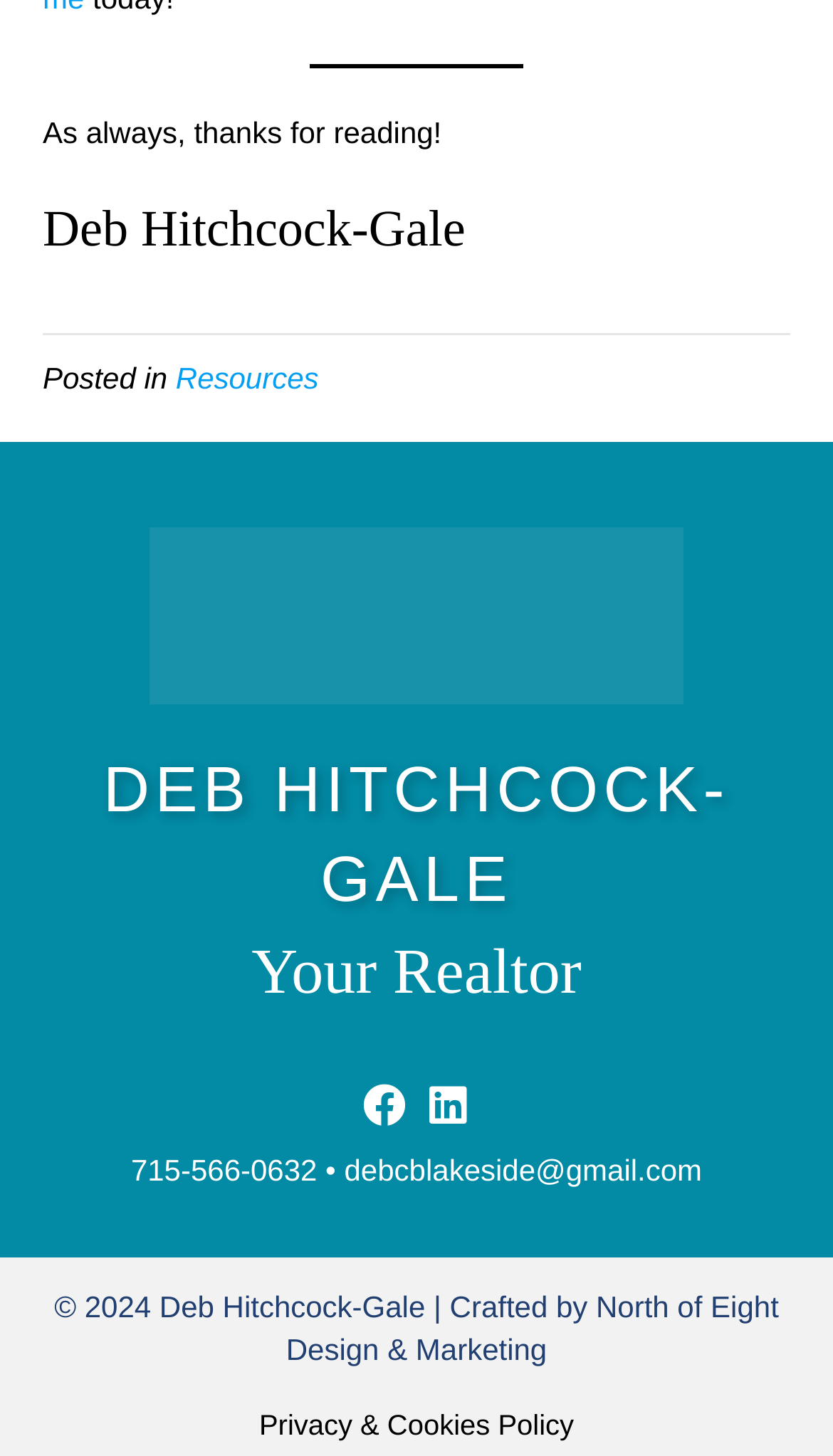What is the name of the realtor?
Examine the screenshot and reply with a single word or phrase.

Deb Hitchcock-Gale